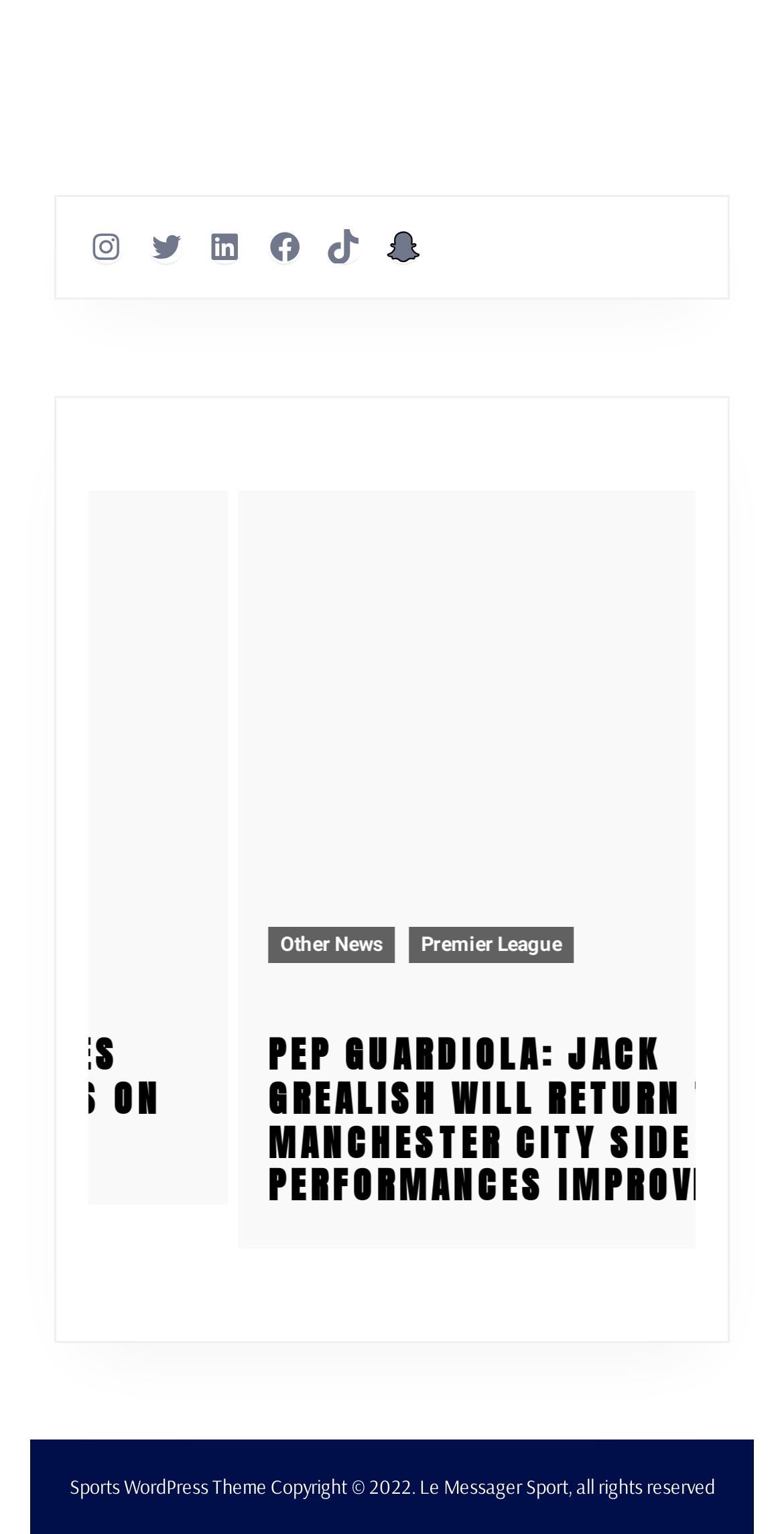Highlight the bounding box coordinates of the region I should click on to meet the following instruction: "read news about Premier League".

[0.331, 0.605, 0.541, 0.628]